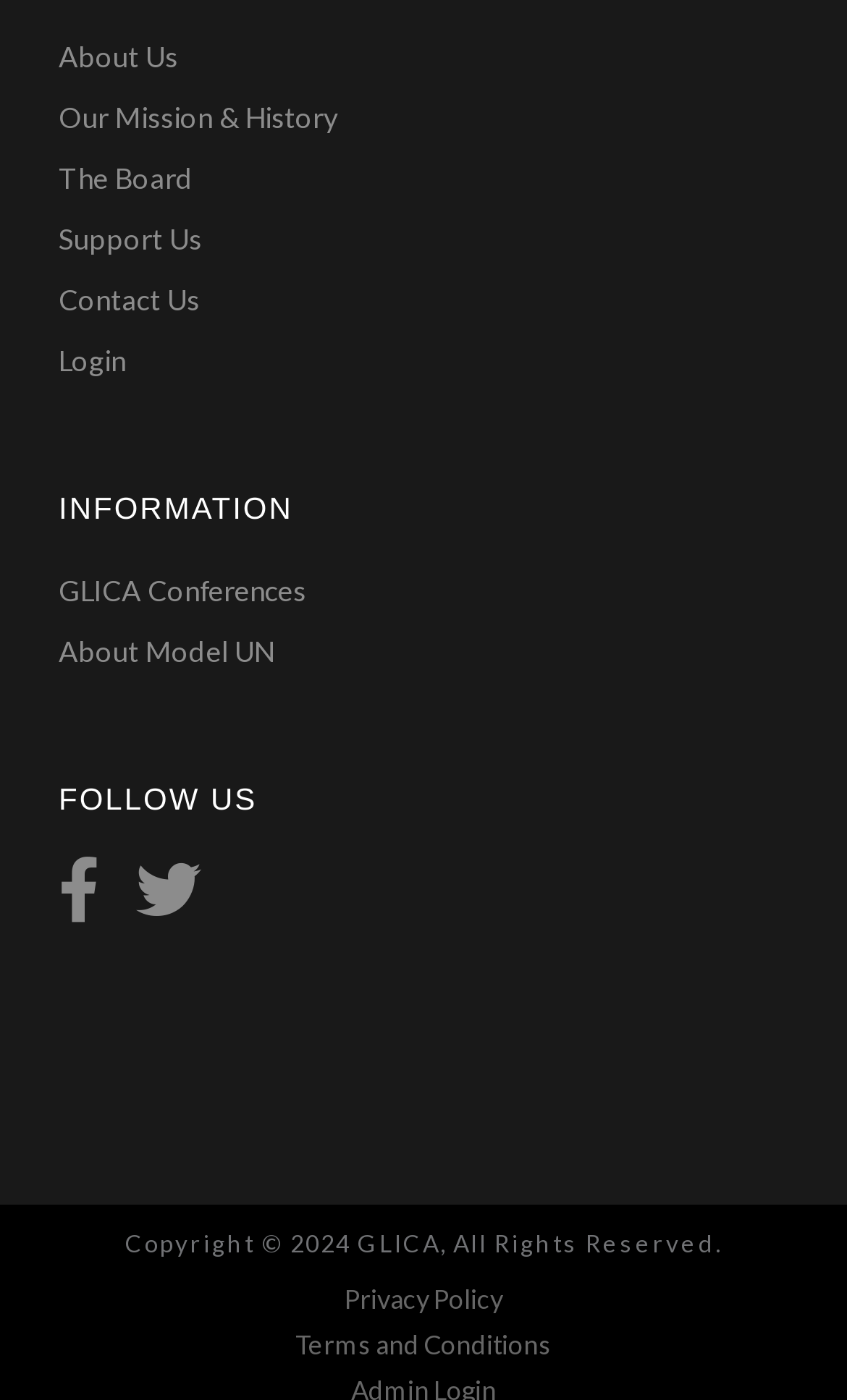Provide the bounding box coordinates of the UI element that matches the description: "Terms and Conditions".

[0.0, 0.949, 1.0, 0.974]